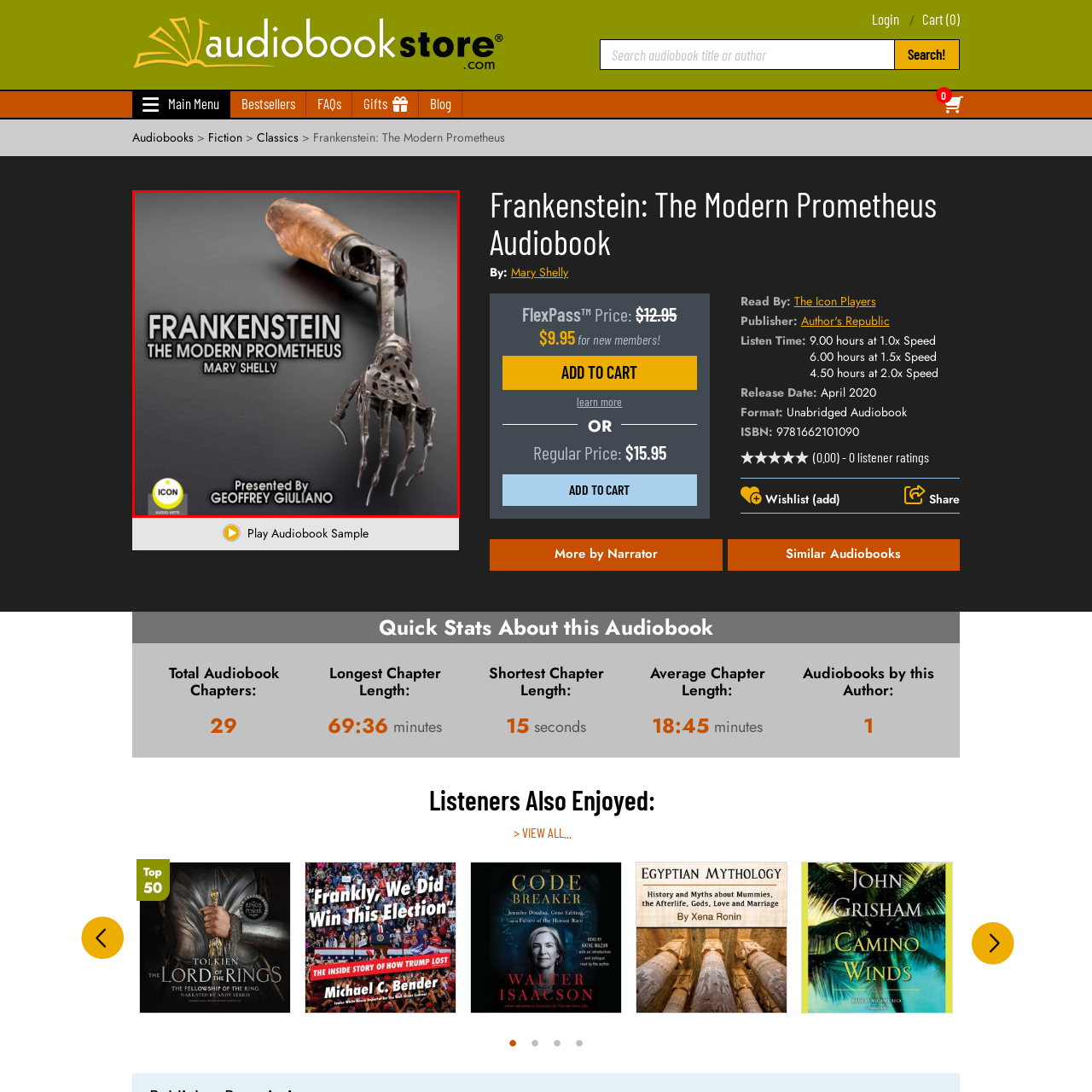Please look at the image highlighted by the red box, Who is the author of the novel?
 Provide your answer using a single word or phrase.

MARY SHELLY